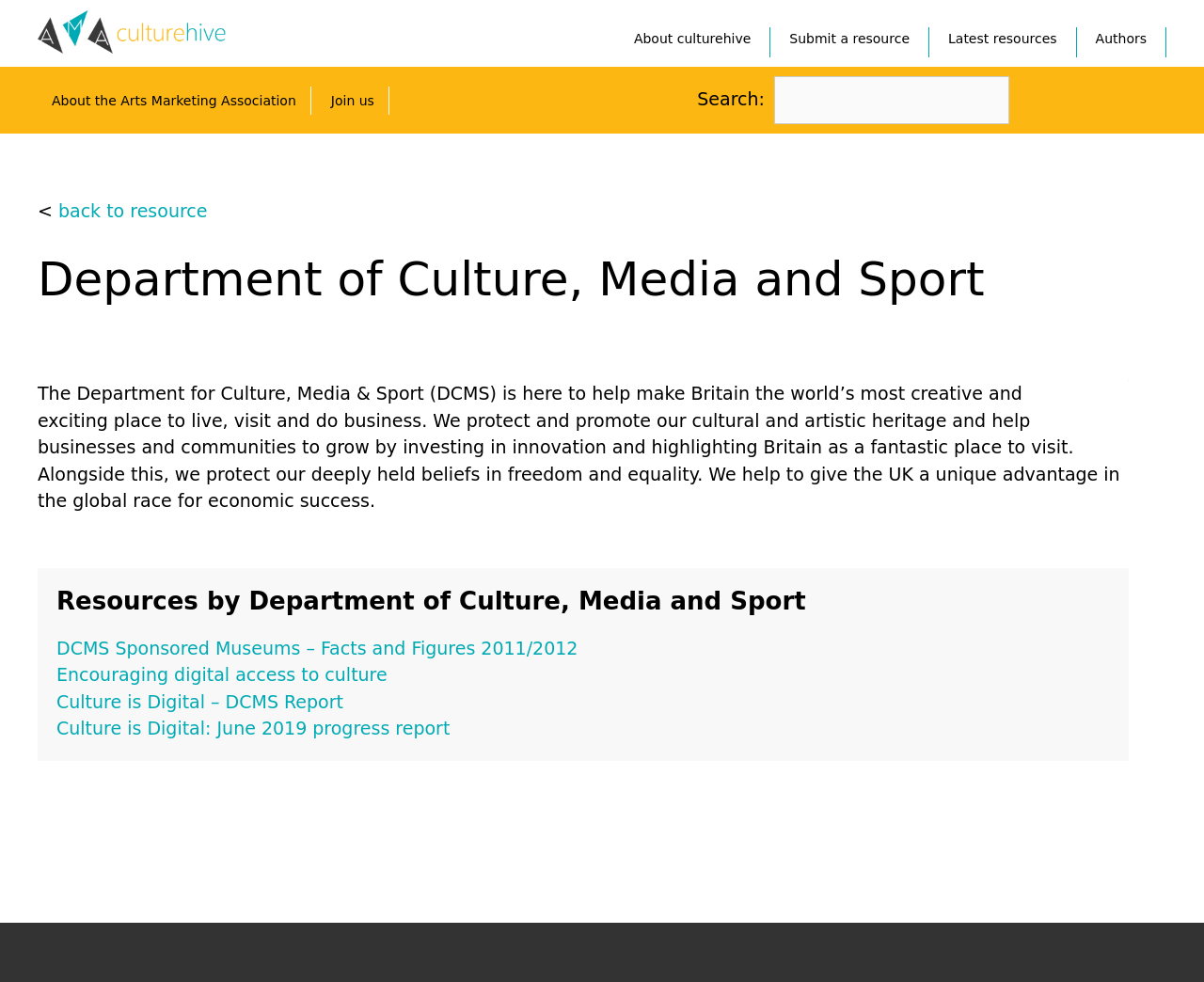Please identify the bounding box coordinates of the element's region that needs to be clicked to fulfill the following instruction: "Submit a new resource". The bounding box coordinates should consist of four float numbers between 0 and 1, i.e., [left, top, right, bottom].

[0.64, 0.028, 0.771, 0.058]